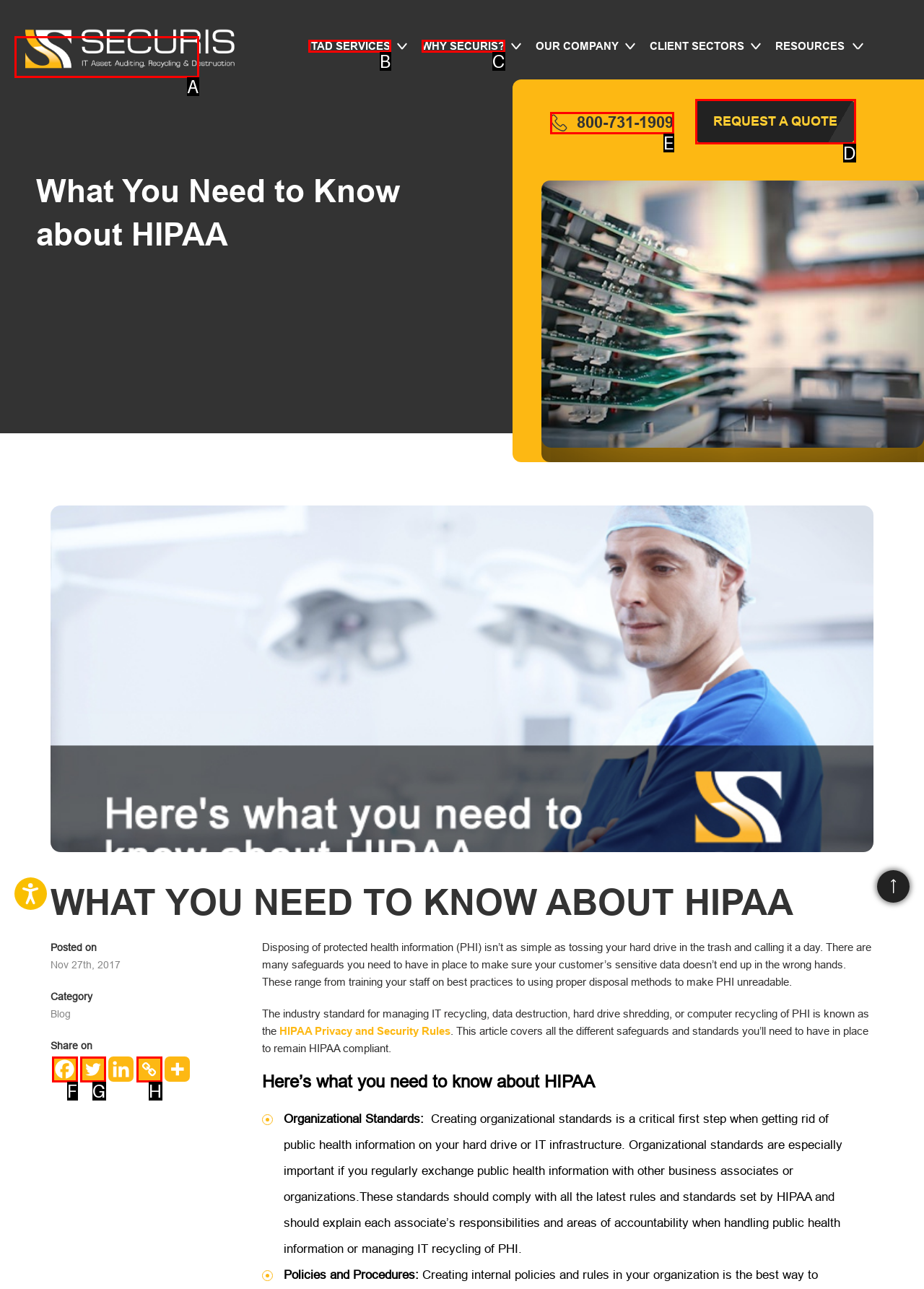Looking at the description: Skip to Content↵ENTER, identify which option is the best match and respond directly with the letter of that option.

A